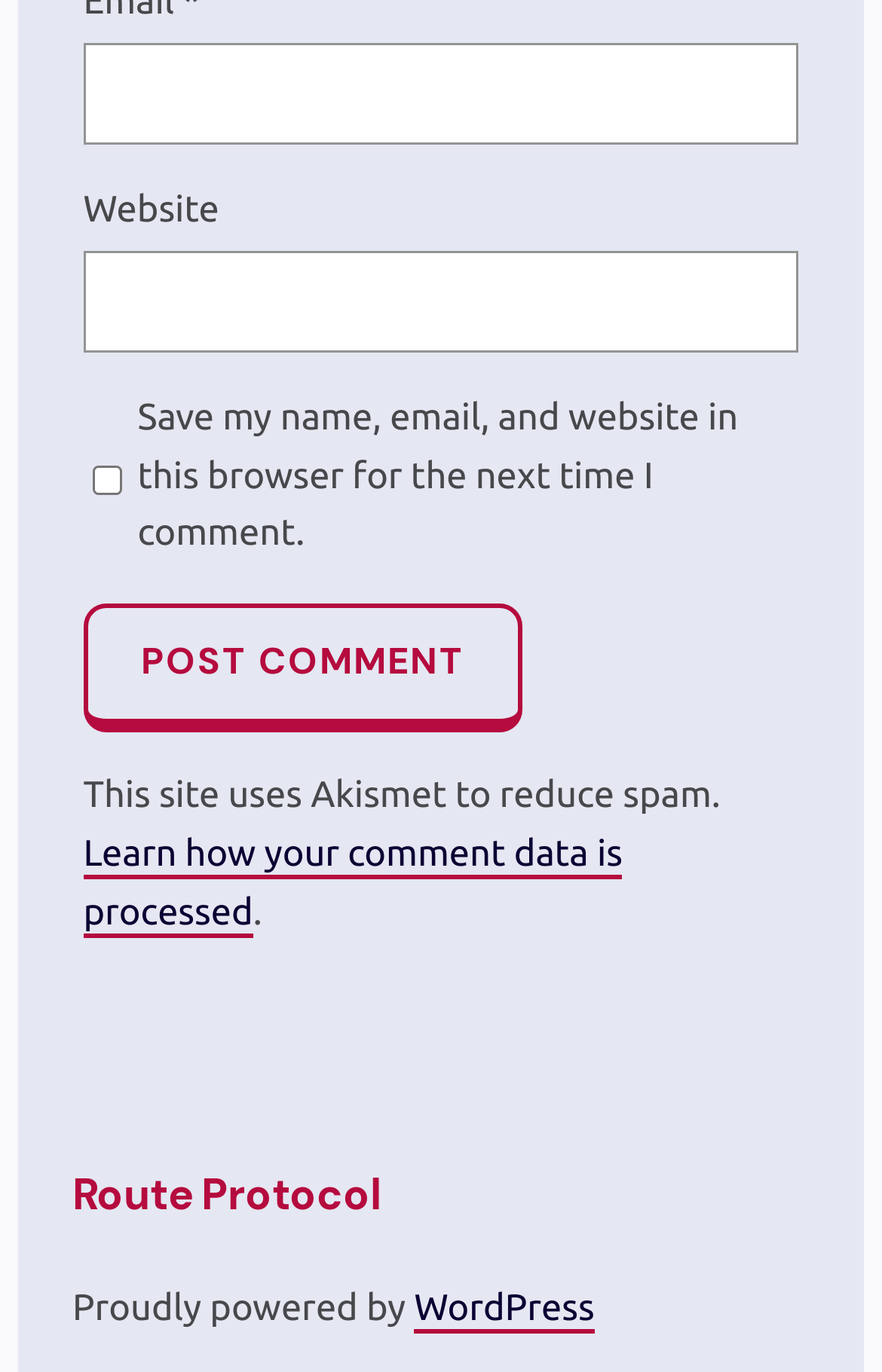What is the platform powering the site?
Answer the question with detailed information derived from the image.

The link 'WordPress' is located at the bottom of the page, and the static text 'Proudly powered by' is next to it. This suggests that WordPress is the platform powering the site.